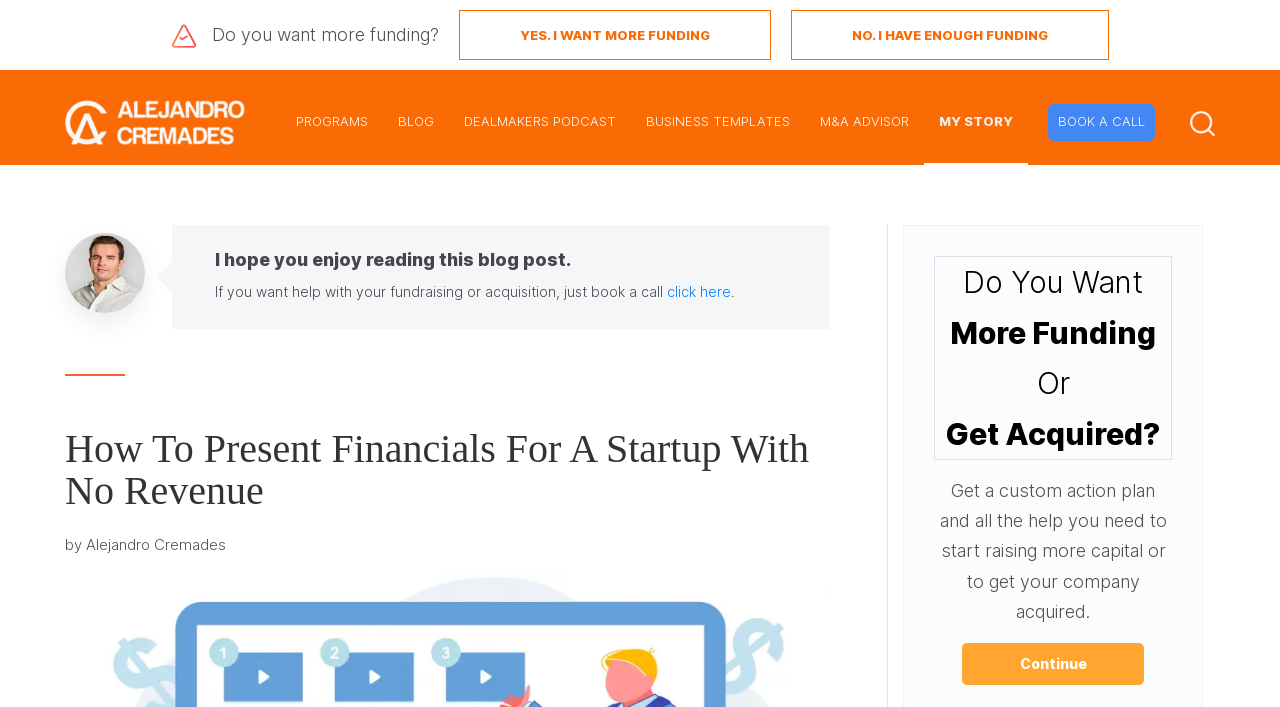Please specify the bounding box coordinates in the format (top-left x, top-left y, bottom-right x, bottom-right y), with values ranging from 0 to 1. Identify the bounding box for the UI component described as follows: click here

[0.521, 0.401, 0.571, 0.425]